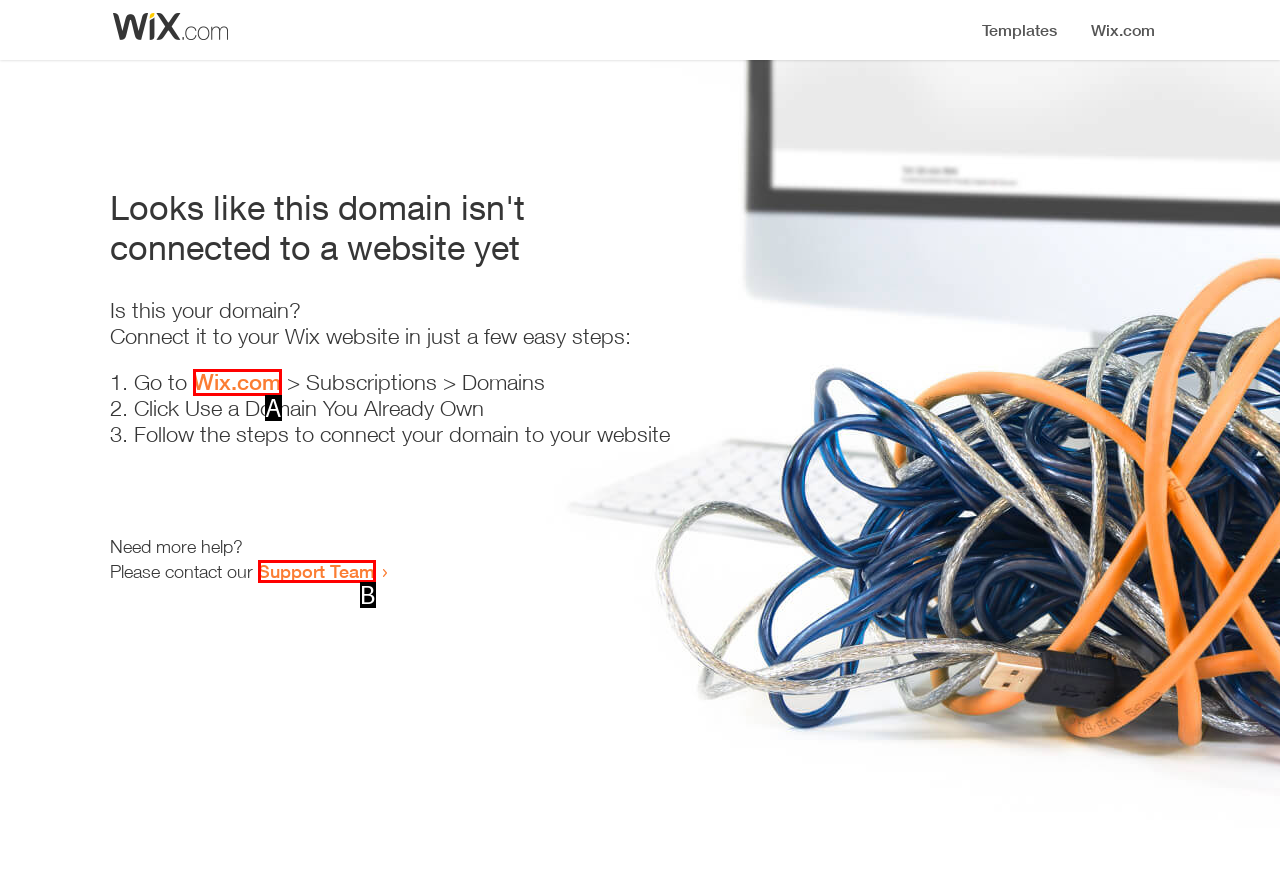Using the description: Support Team, find the corresponding HTML element. Provide the letter of the matching option directly.

B